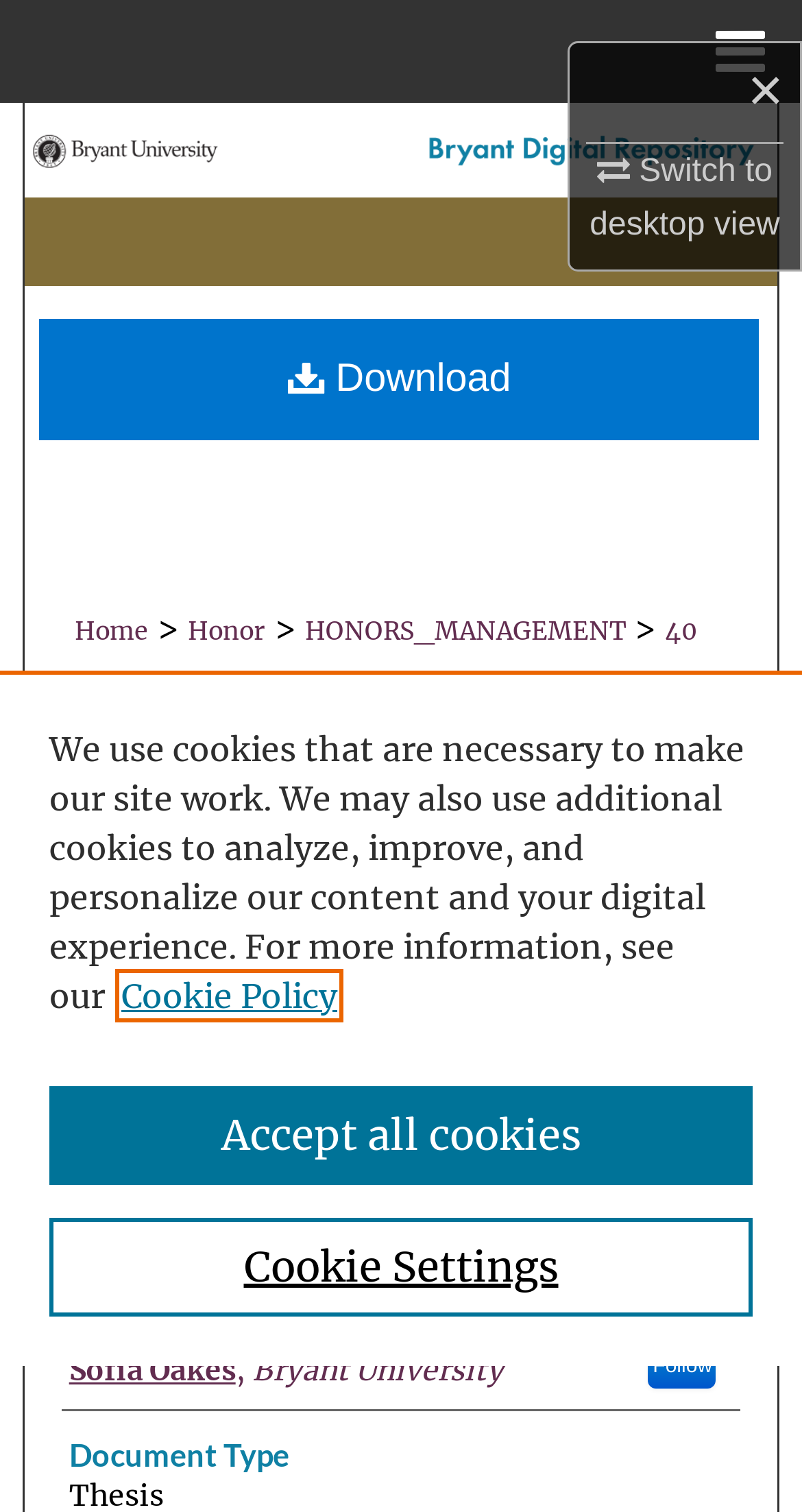Provide the bounding box coordinates for the area that should be clicked to complete the instruction: "Search".

[0.0, 0.068, 1.0, 0.136]